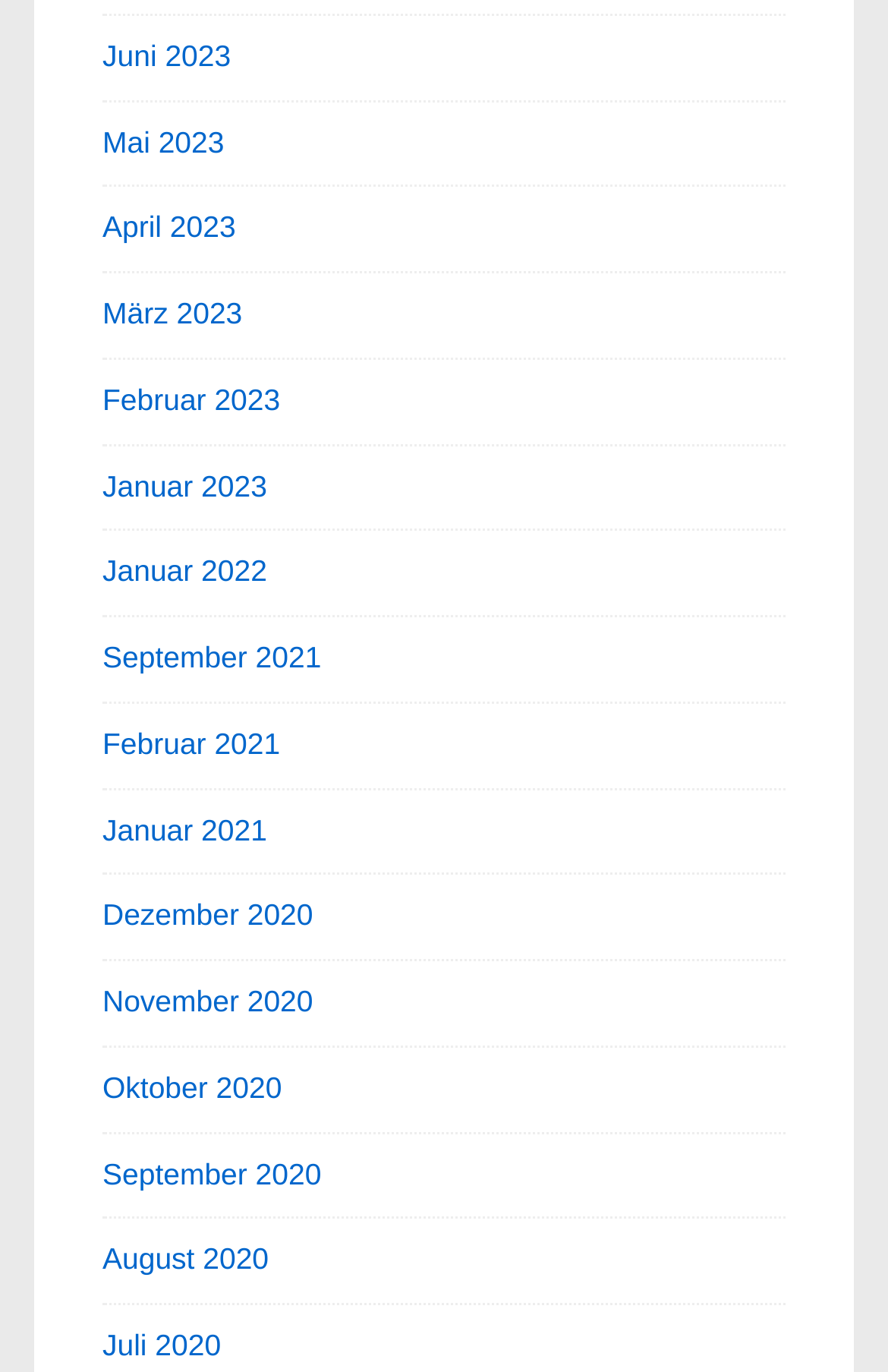What is the common format of the link texts?
Using the image, answer in one word or phrase.

Month Year